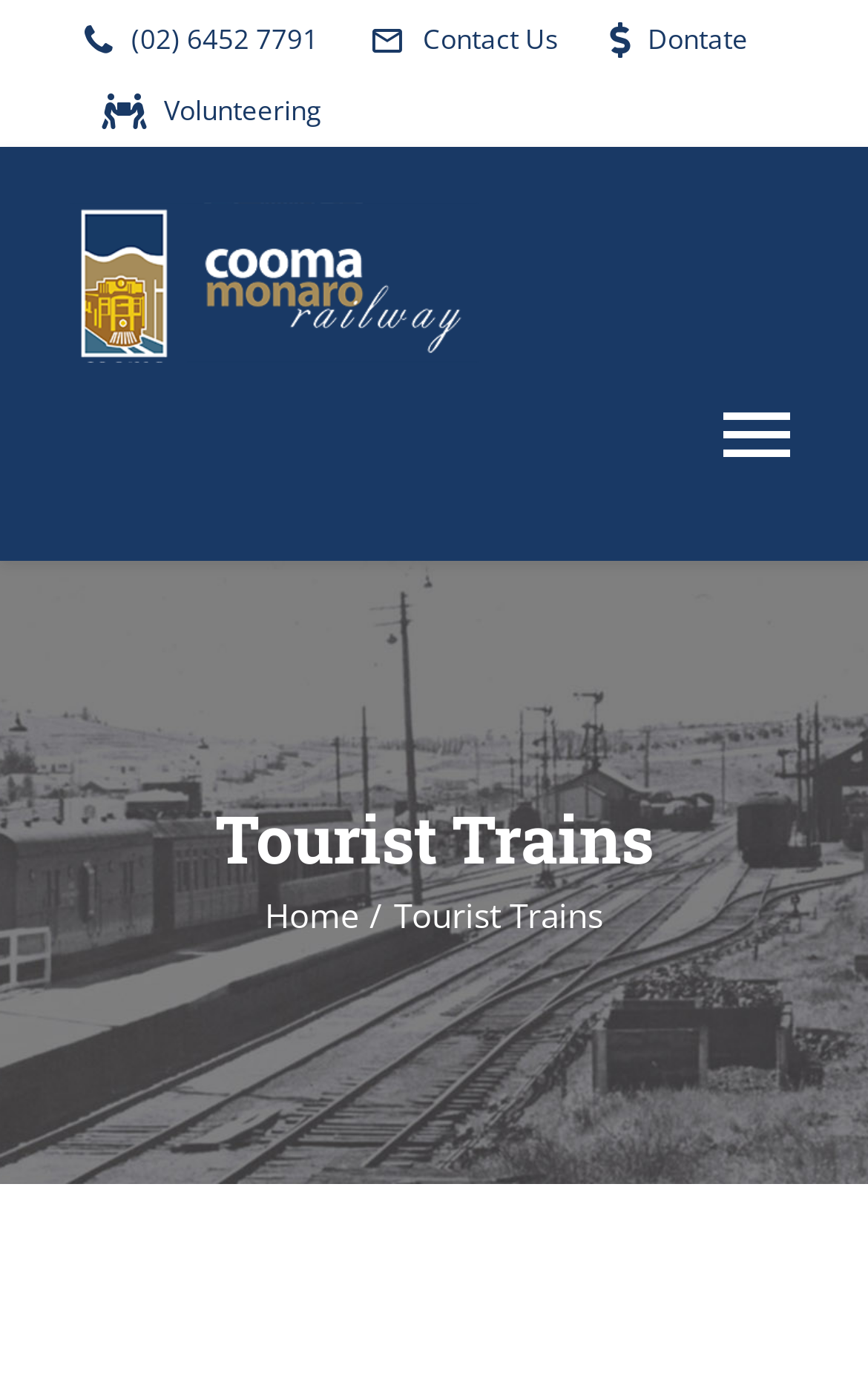Locate the bounding box coordinates of the element that should be clicked to fulfill the instruction: "Go to the ABOUT page".

[0.0, 0.493, 1.0, 0.597]